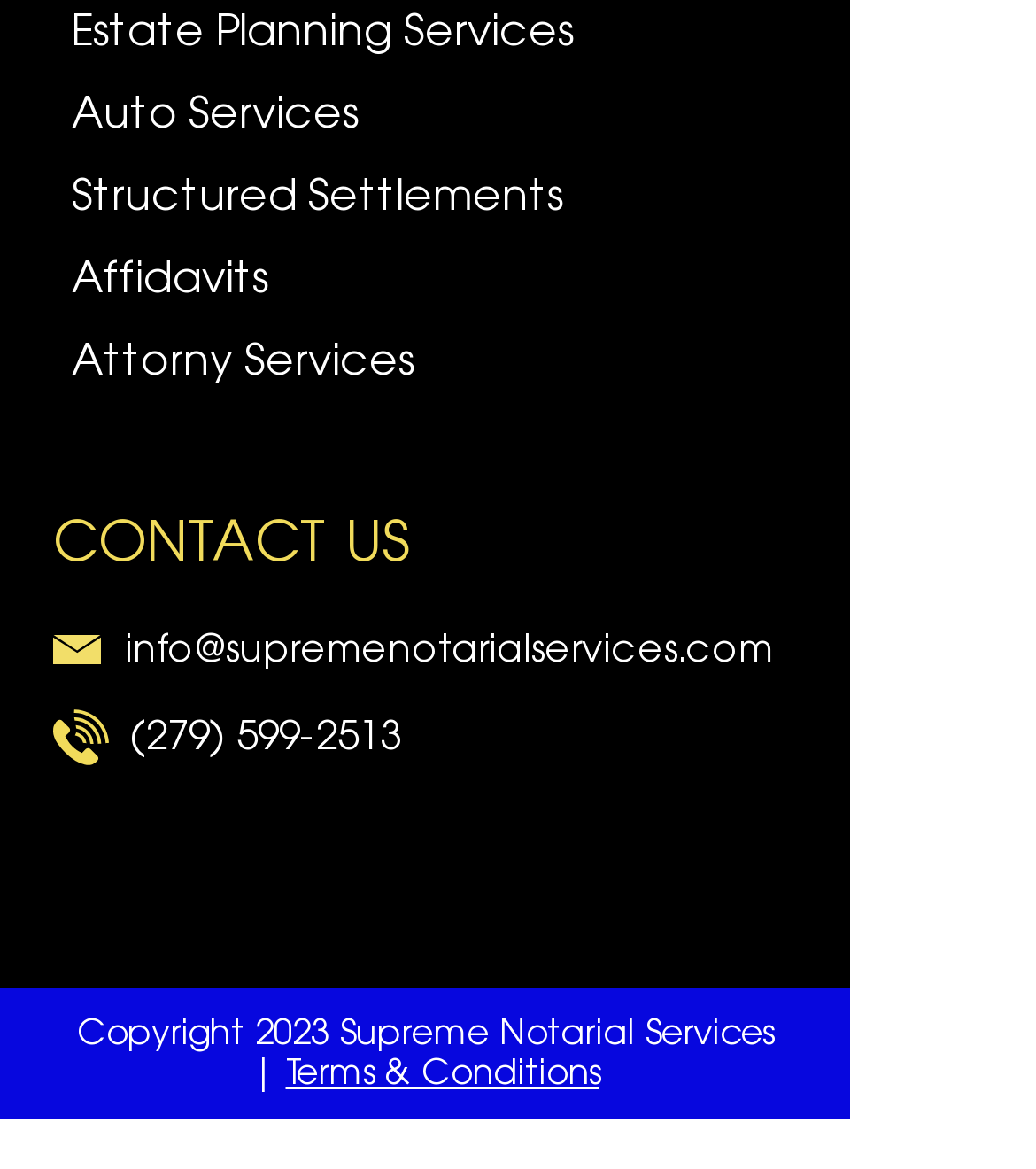What social media platforms is Supreme Notarial Services on?
Based on the image, answer the question with a single word or brief phrase.

Facebook, Twitter, etc.